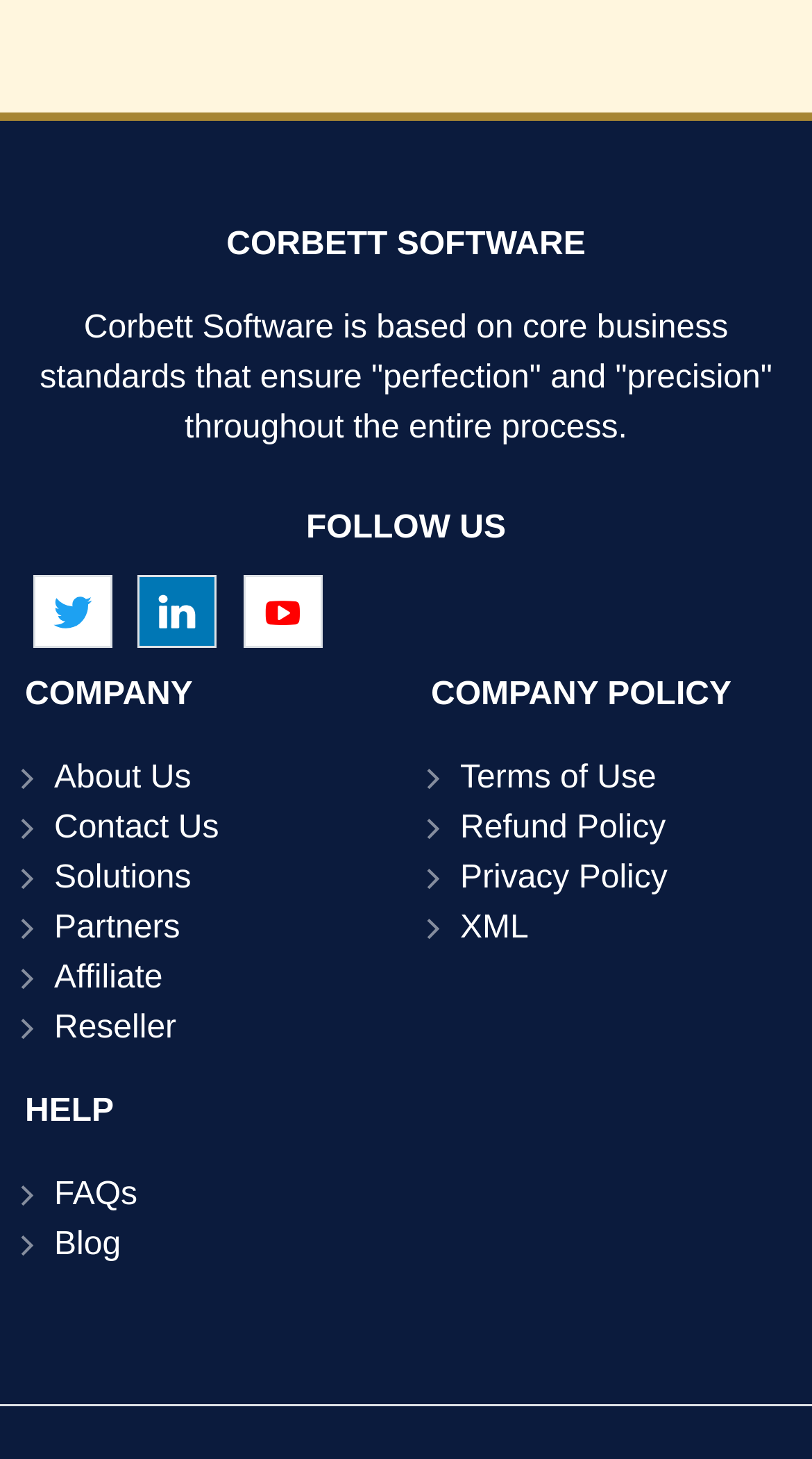Provide a brief response using a word or short phrase to this question:
What is the last link under the HELP category?

Blog